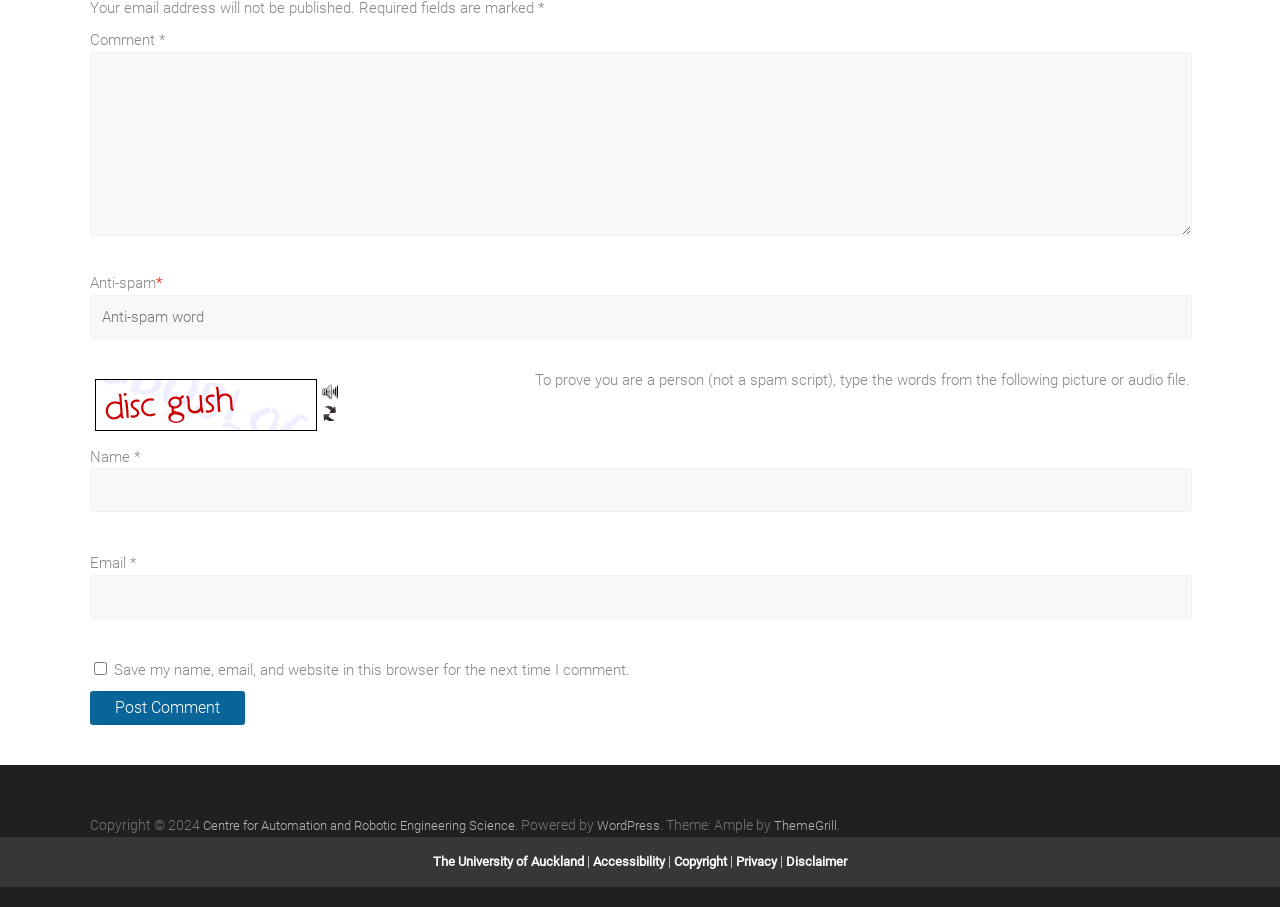Please provide a comprehensive response to the question based on the details in the image: What is the copyright year mentioned at the bottom of the page?

The copyright information at the bottom of the page states 'Copyright © 2024', indicating that the copyright year is 2024.